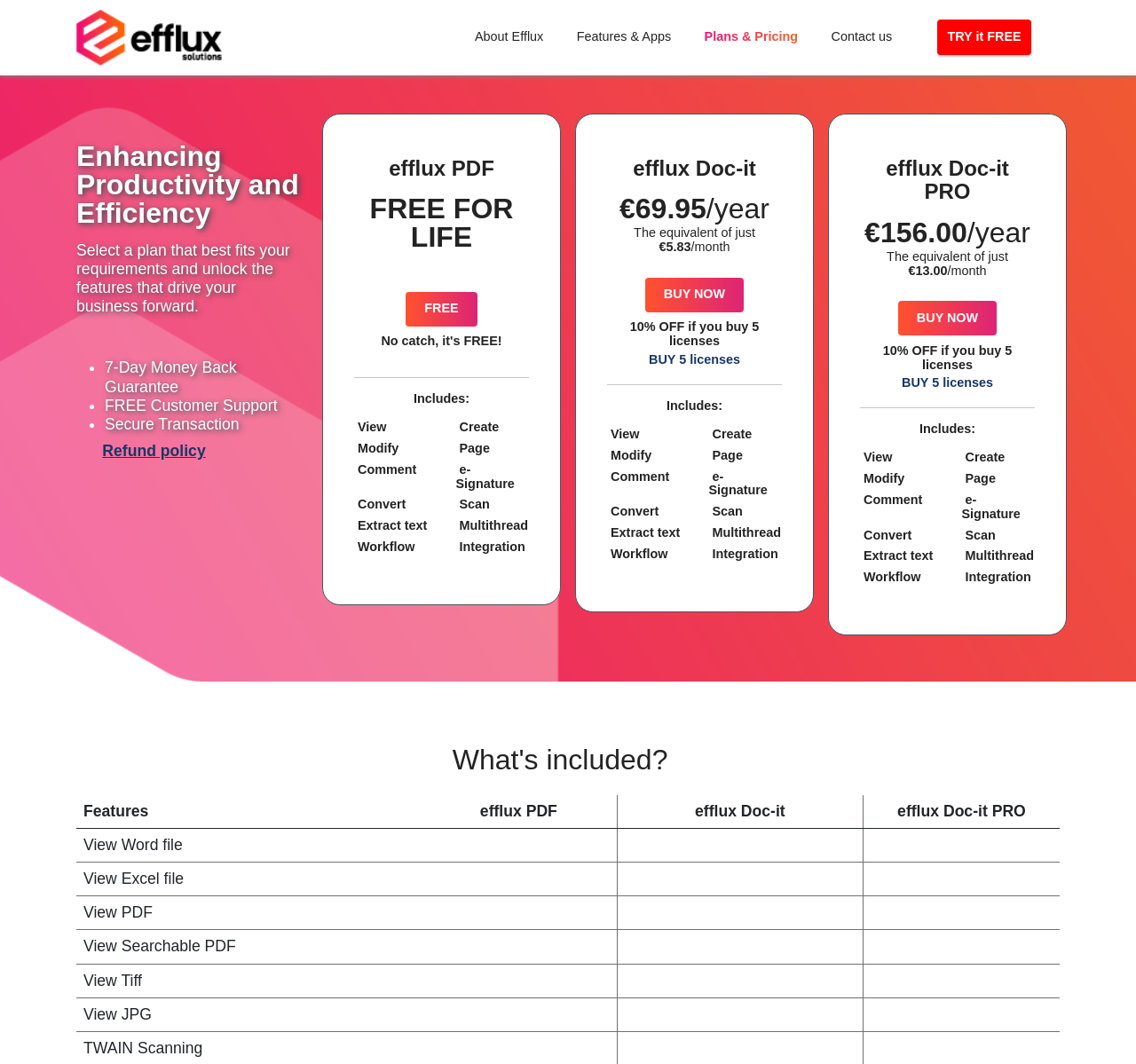Please determine the bounding box coordinates of the clickable area required to carry out the following instruction: "Click on the 'Shop' button". The coordinates must be four float numbers between 0 and 1, represented as [left, top, right, bottom].

None